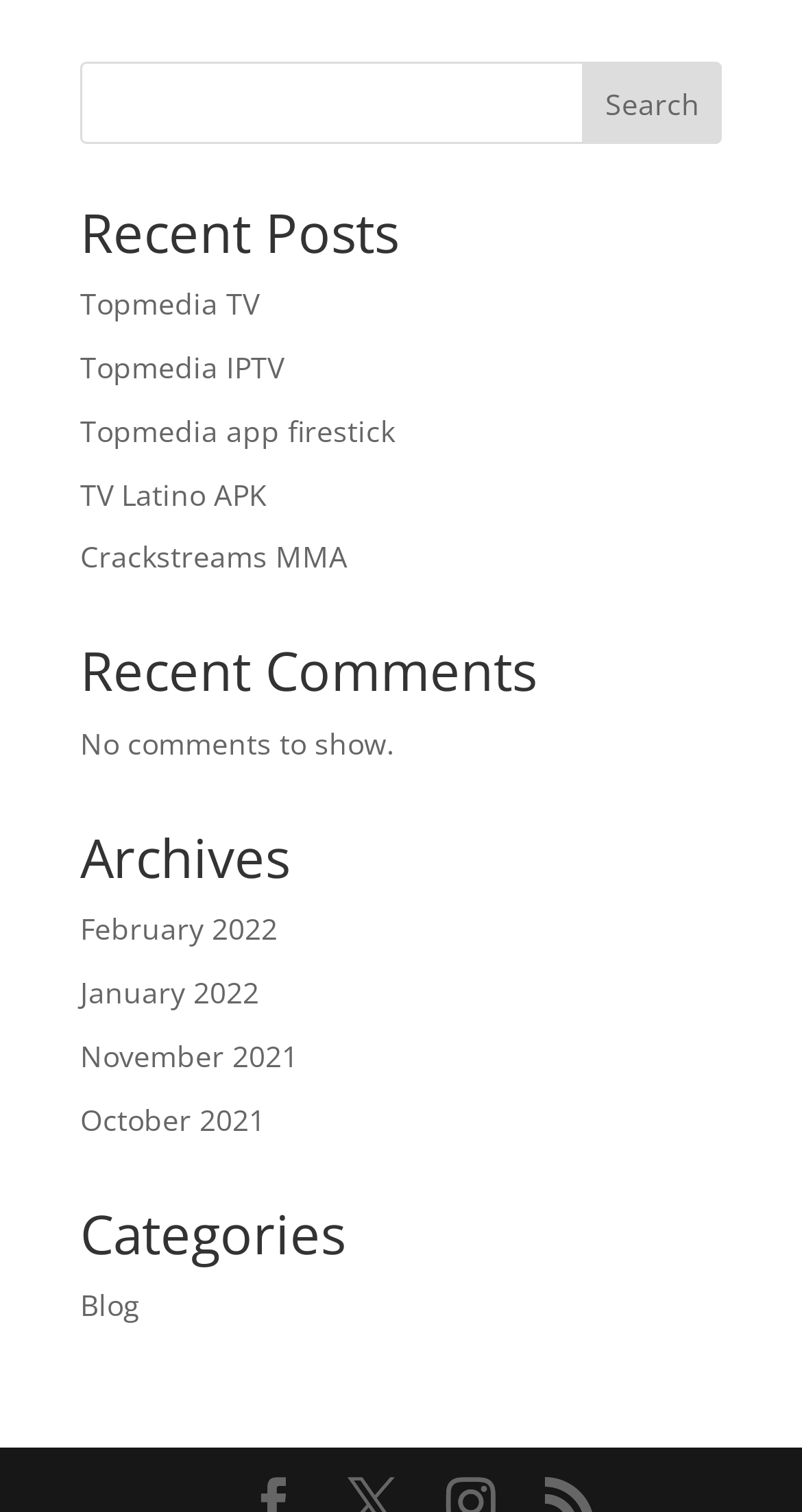Using the information in the image, give a comprehensive answer to the question: 
What is the latest month listed in the Archives?

The Archives section lists several months, with the latest one being February 2022. This suggests that the website has posts or articles from February 2022 and earlier.